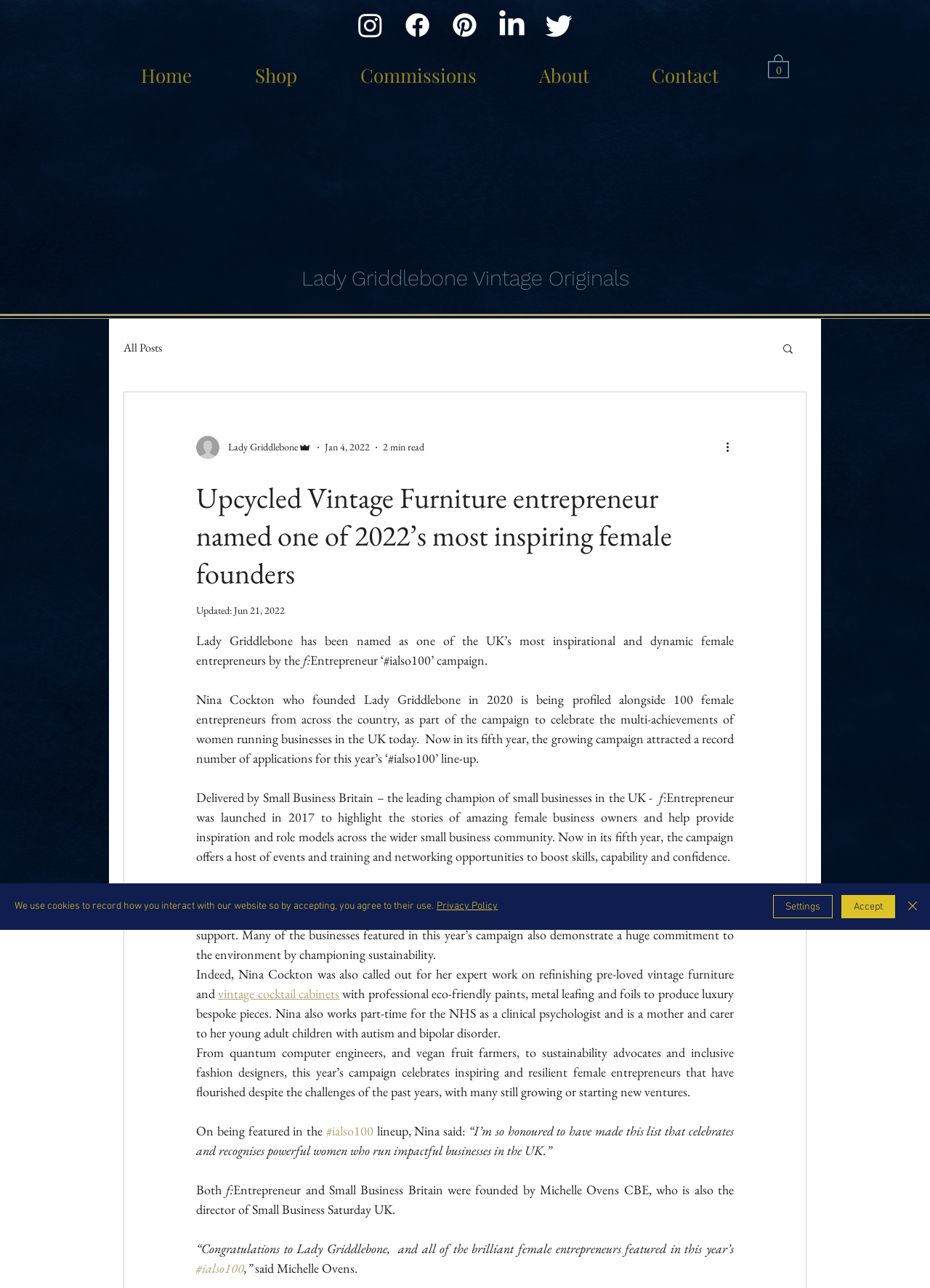By analyzing the image, answer the following question with a detailed response: What is Lady Griddlebone's profession?

Based on the webpage content, Lady Griddlebone is an entrepreneur who specializes in upcycled vintage furniture, as mentioned in the article about her being named one of the UK's most inspirational and dynamic female entrepreneurs.